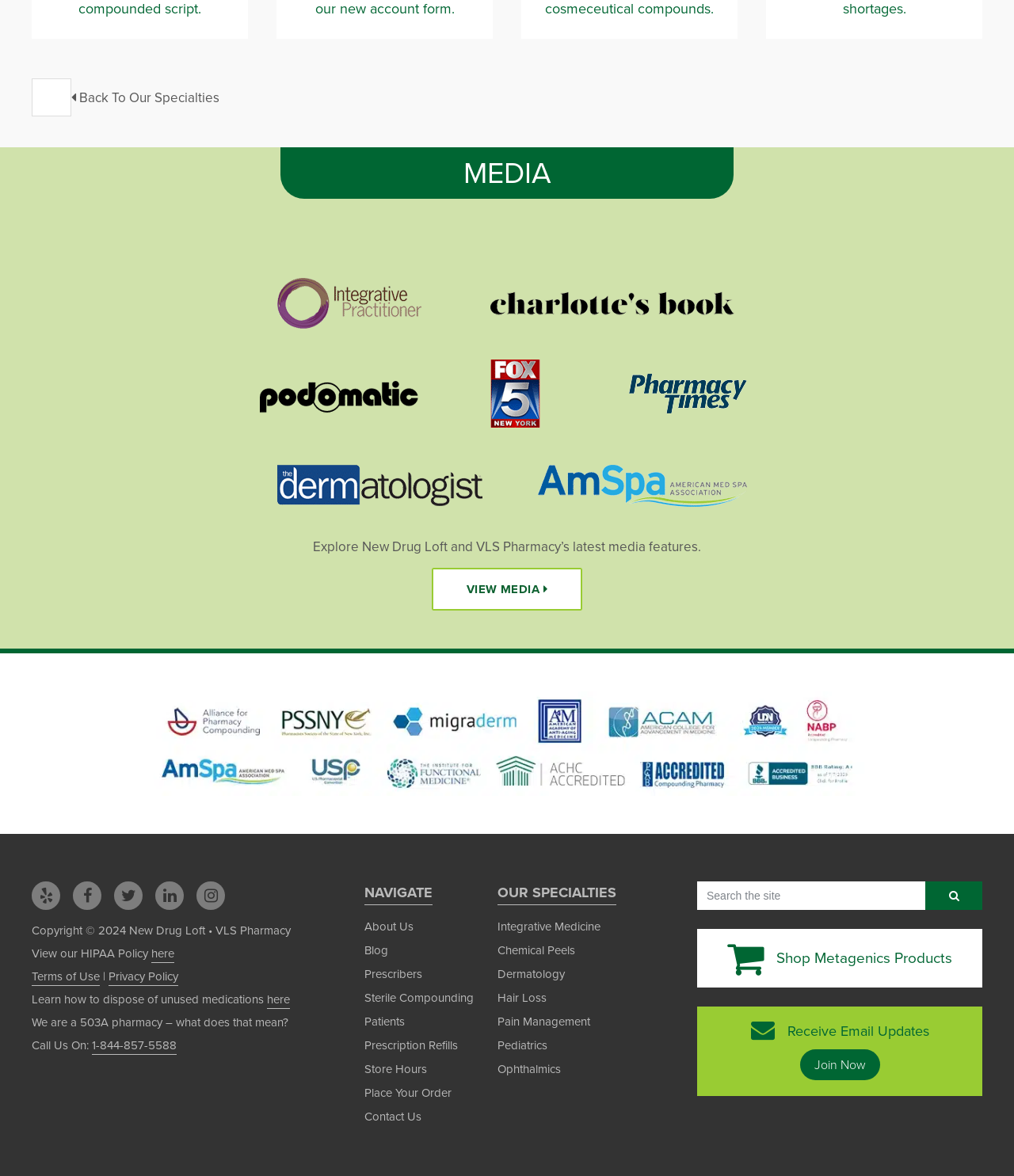Identify the bounding box coordinates of the element that should be clicked to fulfill this task: "View media features". The coordinates should be provided as four float numbers between 0 and 1, i.e., [left, top, right, bottom].

[0.426, 0.483, 0.574, 0.519]